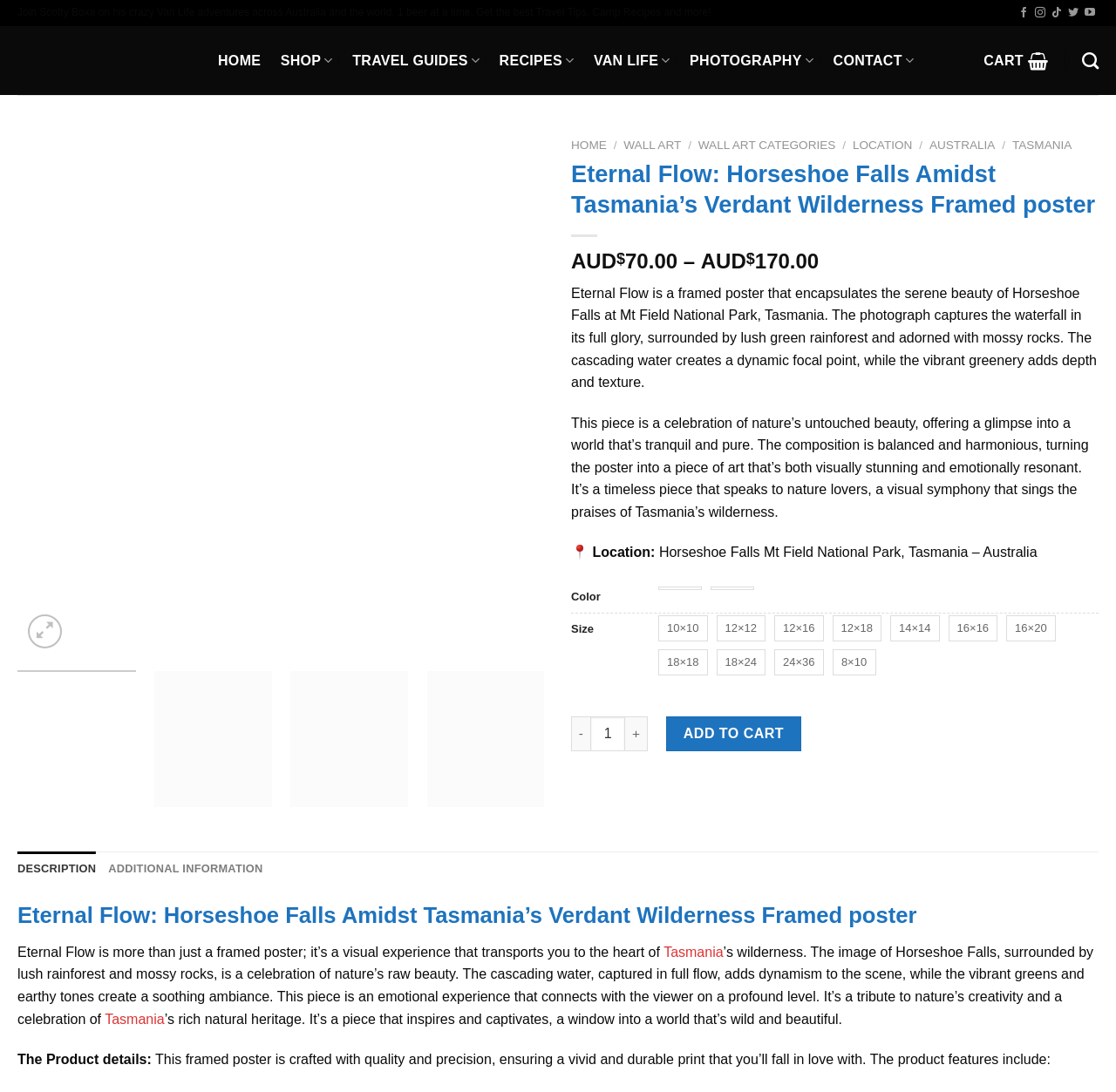Please locate the bounding box coordinates of the element's region that needs to be clicked to follow the instruction: "Add to cart". The bounding box coordinates should be provided as four float numbers between 0 and 1, i.e., [left, top, right, bottom].

[0.597, 0.656, 0.718, 0.688]